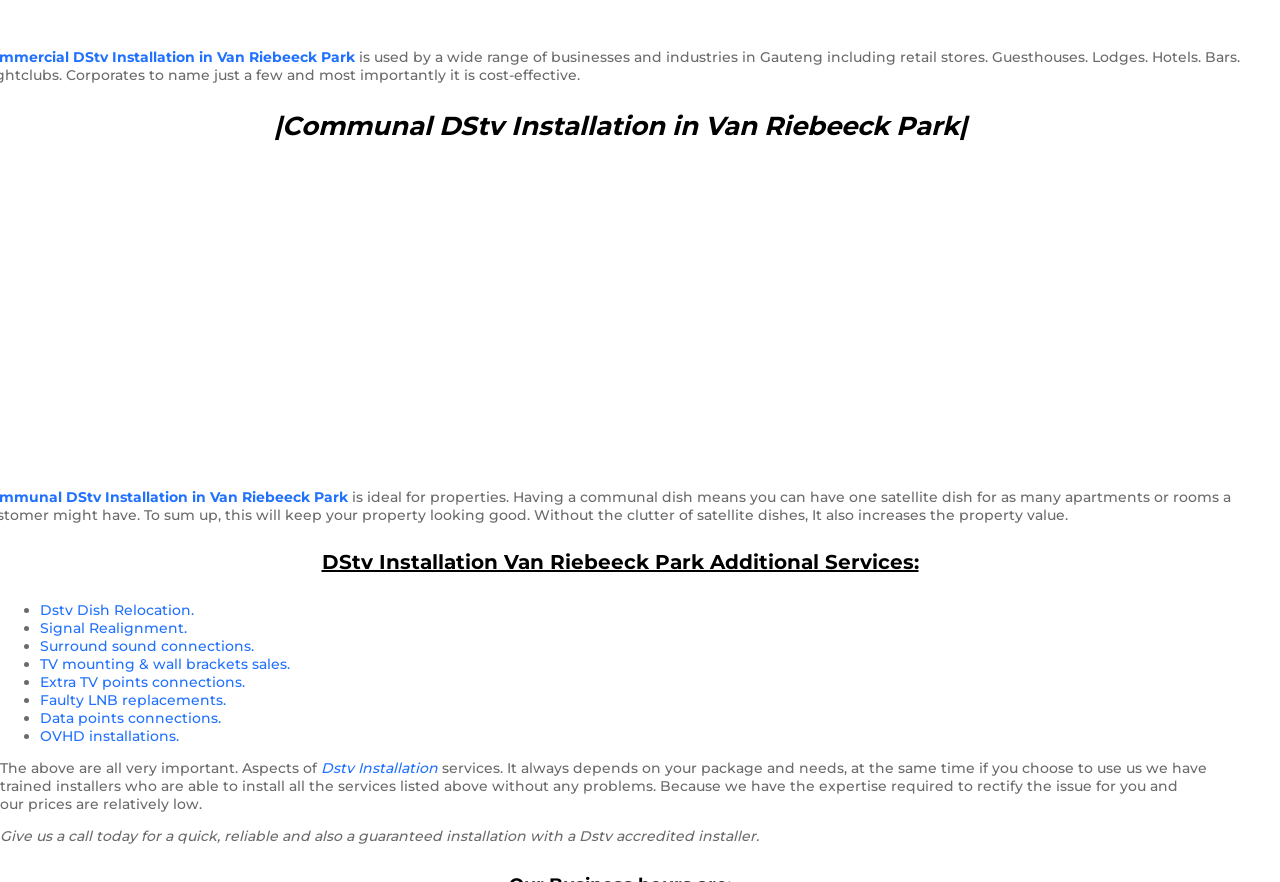Locate the bounding box coordinates of the clickable part needed for the task: "Click on 'Navigating College Relationships: A Healthy Approach'".

None